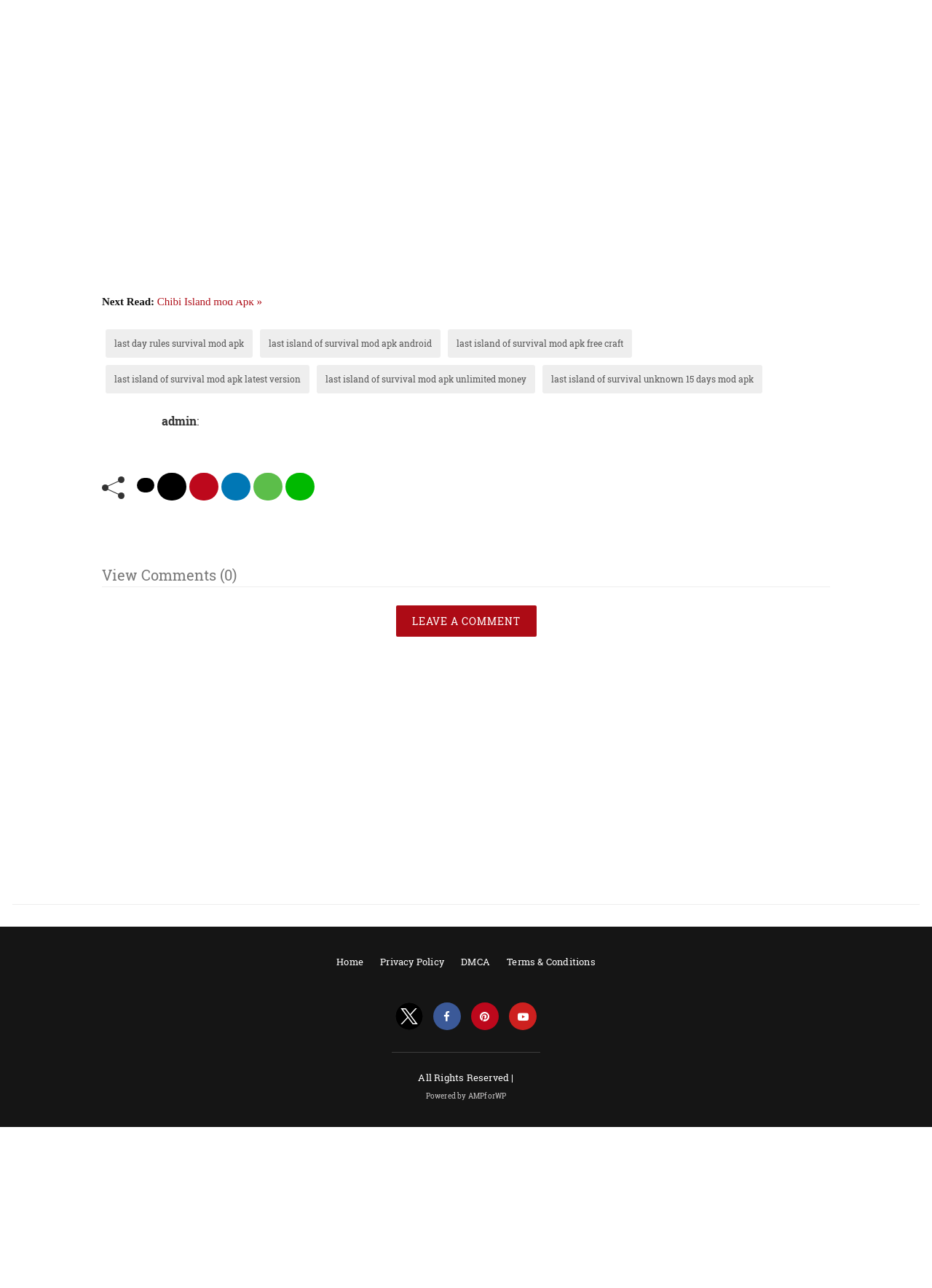What is the text next to 'Next Read:'? Examine the screenshot and reply using just one word or a brief phrase.

Chibi Island mod Apk »